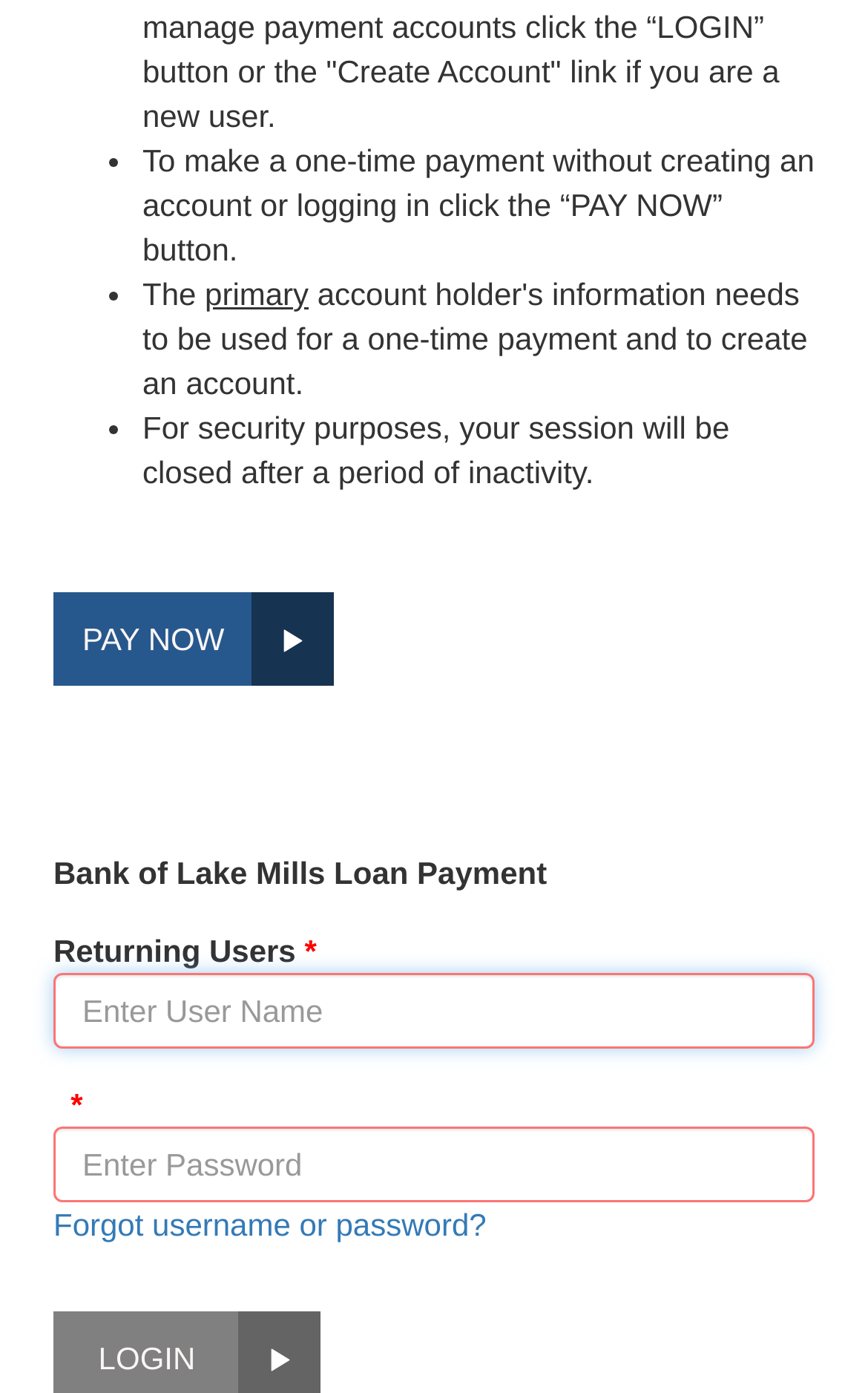Given the webpage screenshot, identify the bounding box of the UI element that matches this description: "parent_node: LOGIN aria-label="Login"".

[0.274, 0.217, 0.369, 0.284]